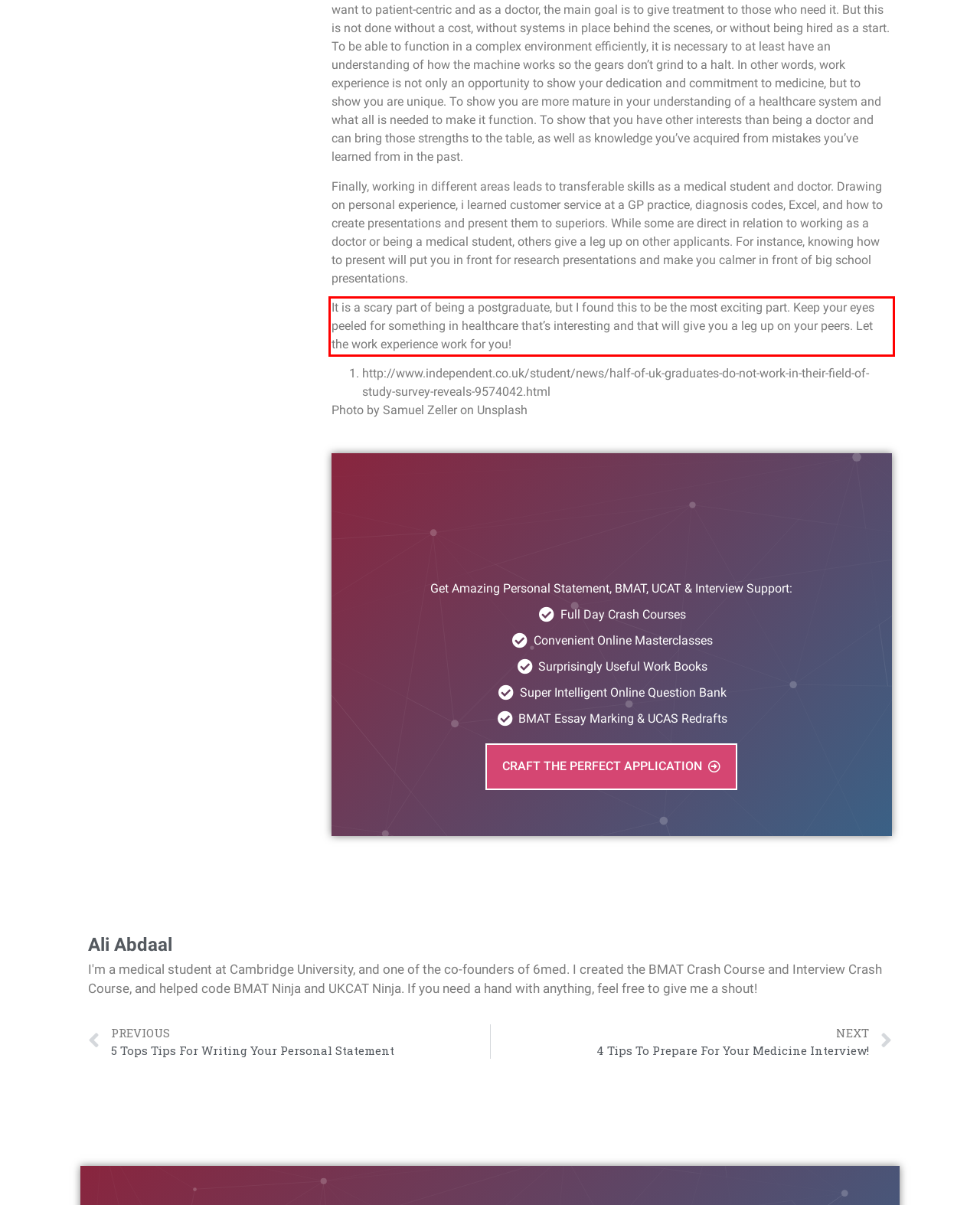Observe the screenshot of the webpage that includes a red rectangle bounding box. Conduct OCR on the content inside this red bounding box and generate the text.

It is a scary part of being a postgraduate, but I found this to be the most exciting part. Keep your eyes peeled for something in healthcare that’s interesting and that will give you a leg up on your peers. Let the work experience work for you!